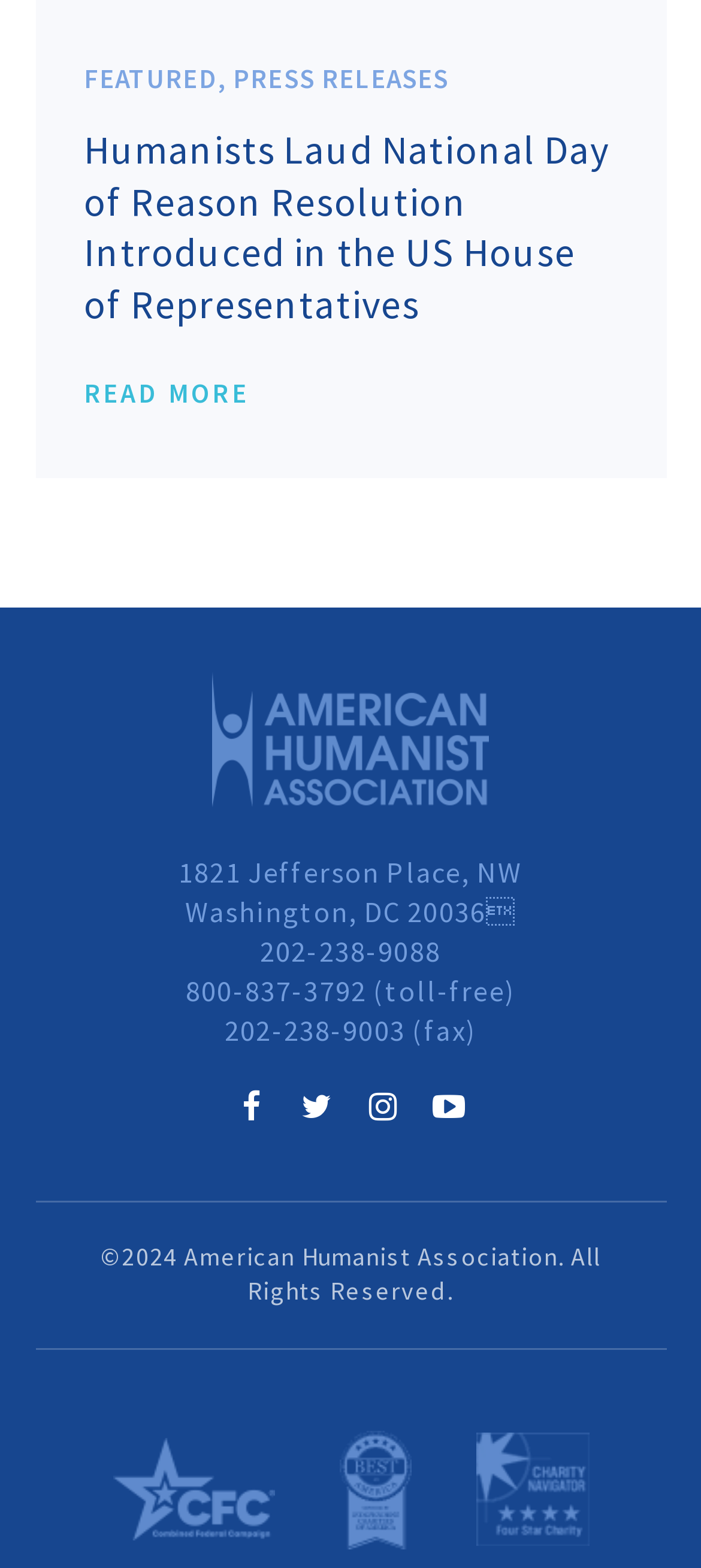How many social media links are there?
Kindly offer a comprehensive and detailed response to the question.

The social media links can be found at the bottom of the webpage, and there are four of them, each represented by a different icon.